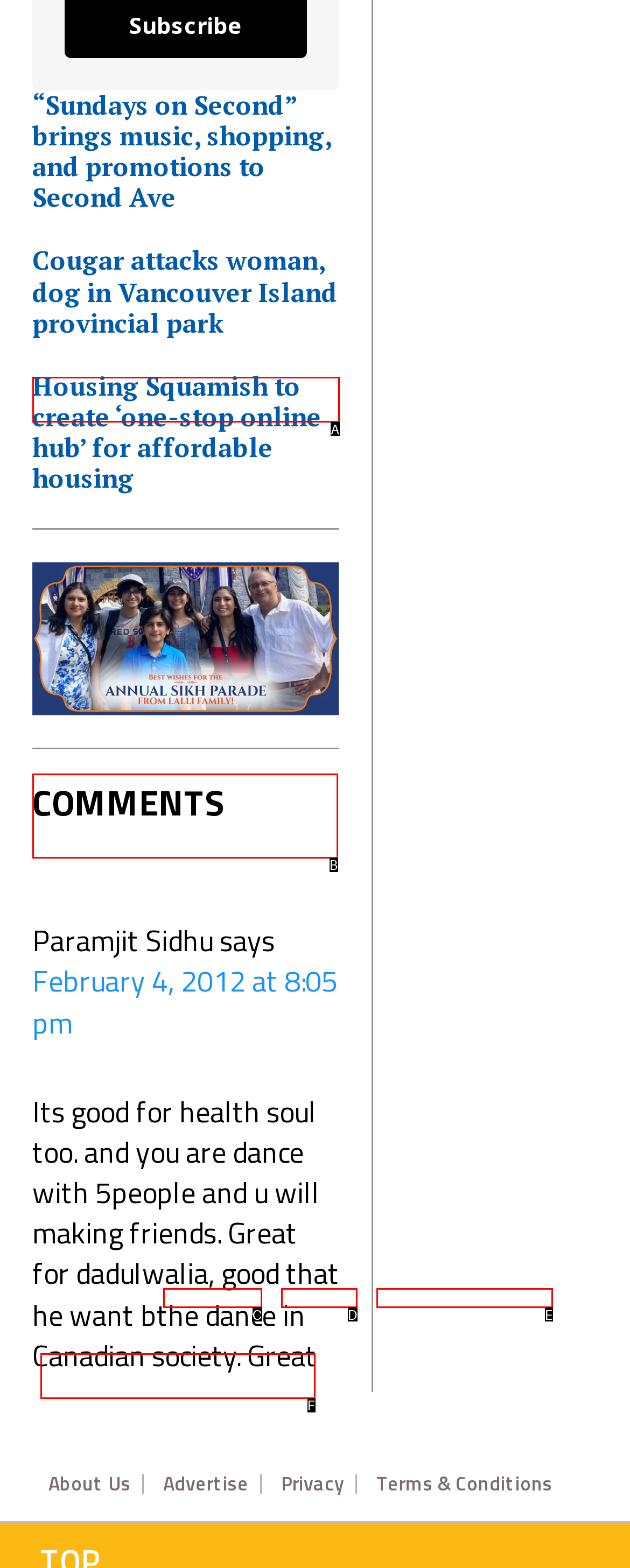Using the description: Privacy, find the corresponding HTML element. Provide the letter of the matching option directly.

D